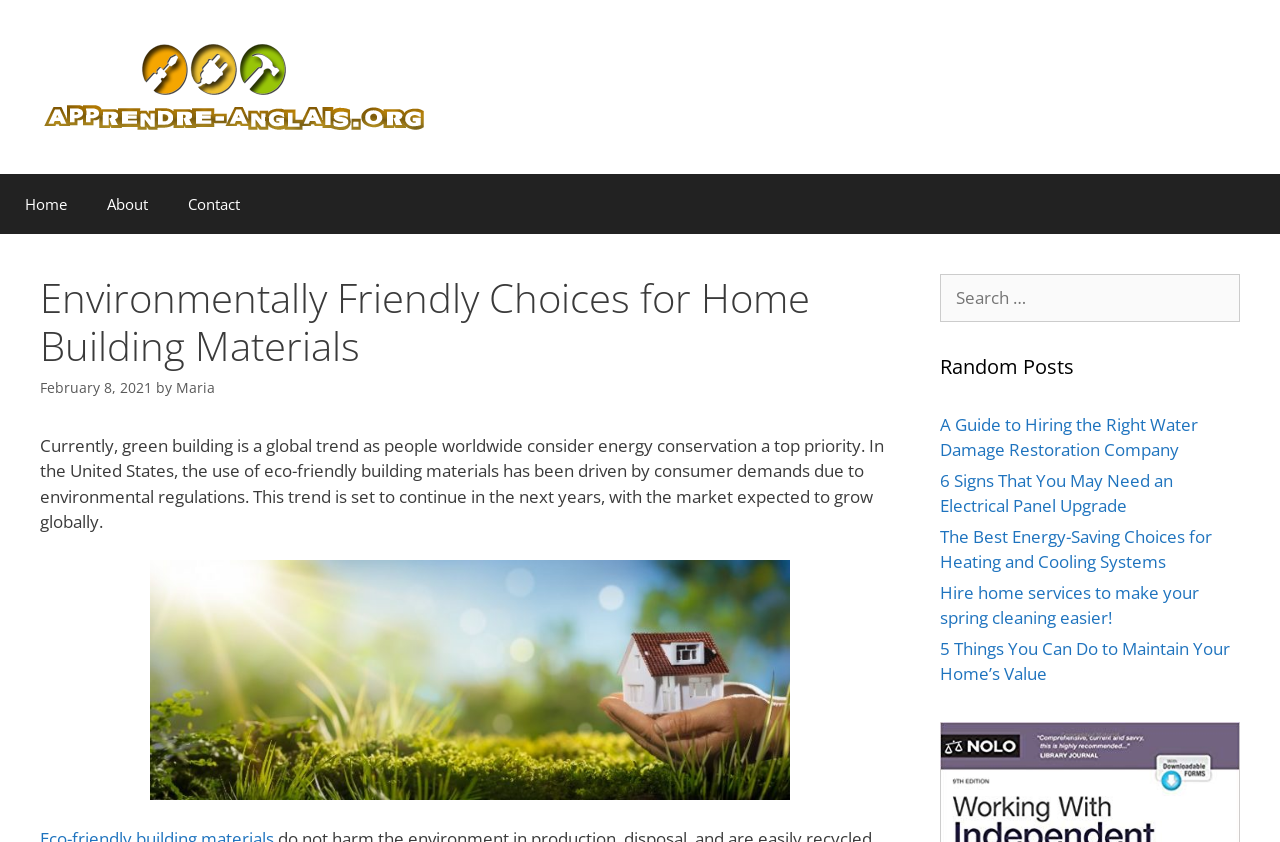How many links are in the 'Random Posts' section?
Please answer the question with as much detail as possible using the screenshot.

The 'Random Posts' section is located in the complementary section on the right side of the webpage, and it contains five links to different articles, including 'A Guide to Hiring the Right Water Damage Restoration Company', '6 Signs That You May Need an Electrical Panel Upgrade', and others.